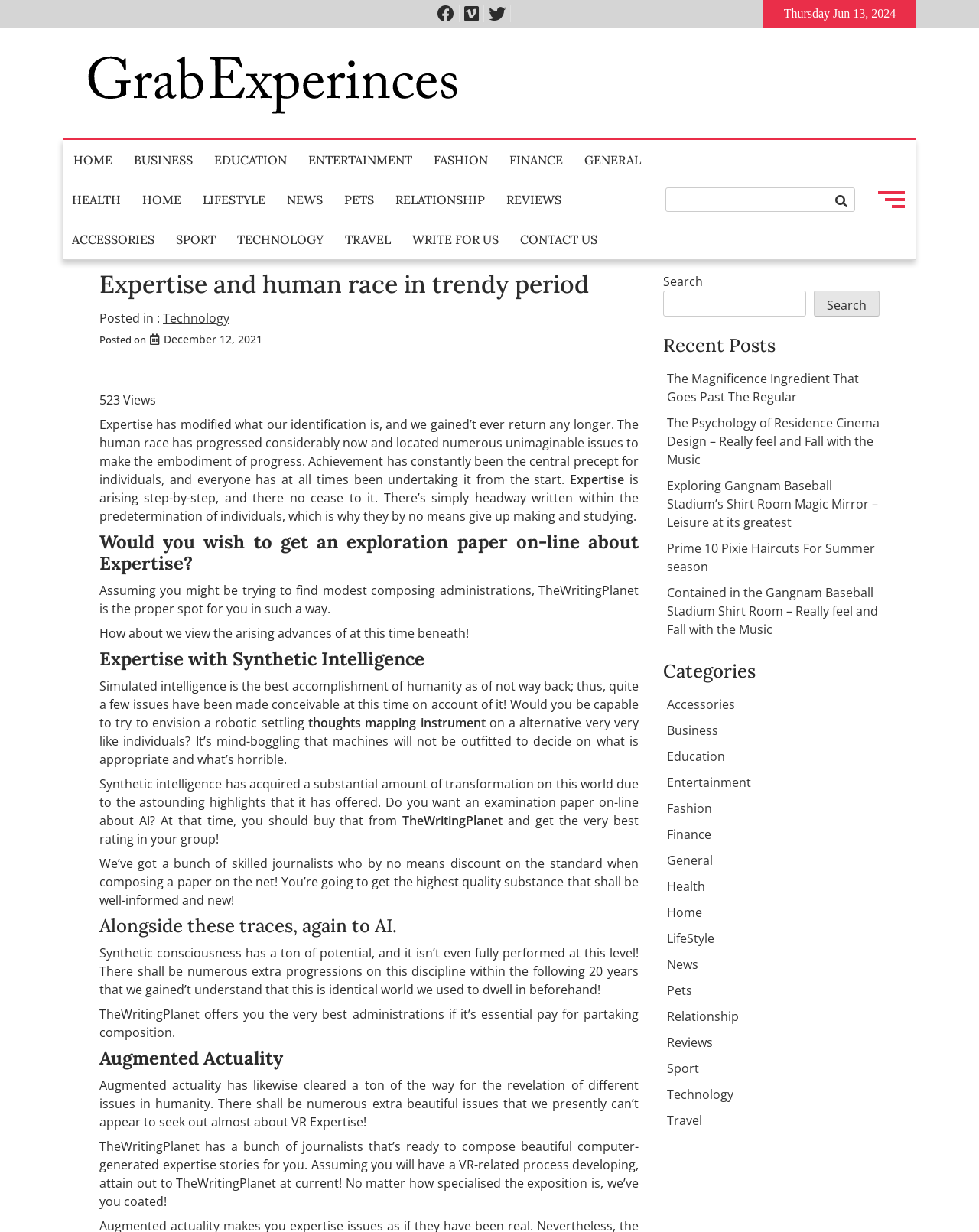Could you determine the bounding box coordinates of the clickable element to complete the instruction: "visit OUR COMPANY page"? Provide the coordinates as four float numbers between 0 and 1, i.e., [left, top, right, bottom].

None